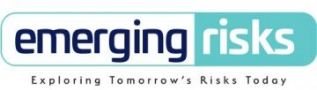Give a detailed account of the visual elements in the image.

The image features the logo of "Emerging Risks Media Ltd," prominently displaying the brand name in a modern font. The word "emerging" is depicted in a bold, blue typeface, while "risks" follows in a slightly lighter hue. Below the main title, a tagline reads "Exploring Tomorrow's Risks Today," emphasizing the organization's focus on analyzing and addressing future challenges across various domains. The logo's clean and professional design reflects the company's commitment to providing insightful information on emerging risks.